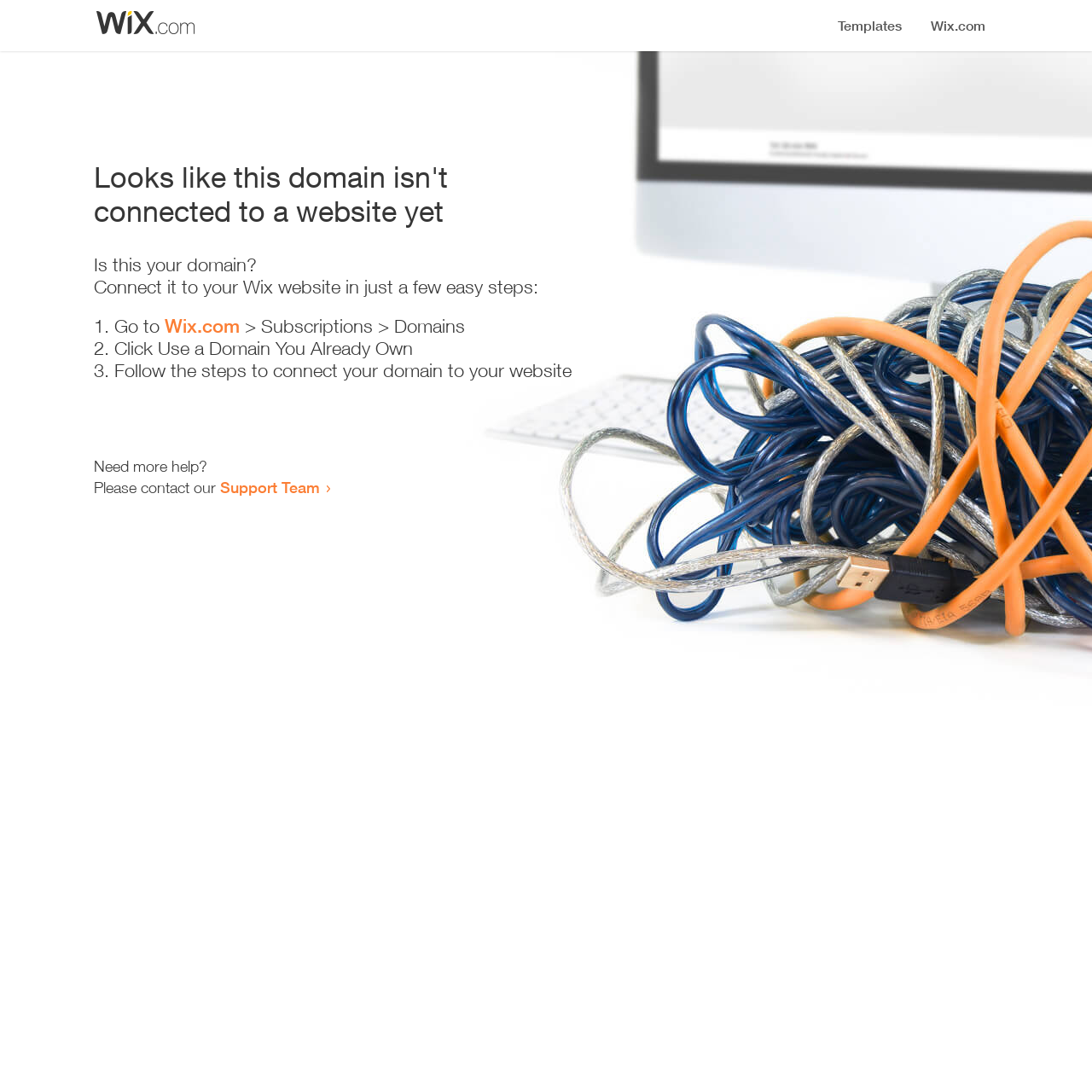What should I do to connect my domain?
Craft a detailed and extensive response to the question.

The webpage provides a list of steps to connect the domain, and the static text 'Follow the steps to connect your domain to your website' indicates that I should follow these steps to connect my domain.